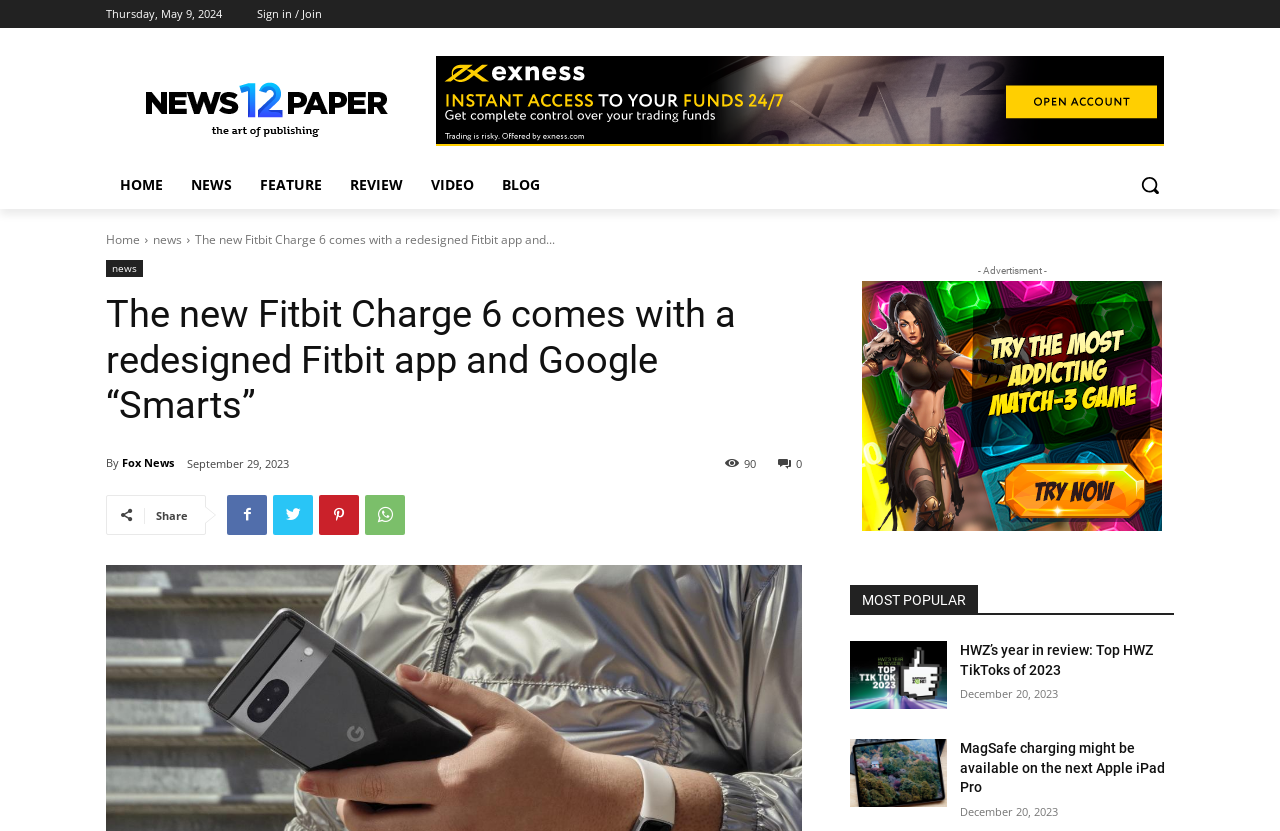What is the title of the most popular article?
Respond to the question with a well-detailed and thorough answer.

I found the title of the most popular article by looking at the heading element under the 'MOST POPULAR' heading, which is 'HWZ’s year in review: Top HWZ TikToks of 2023'.